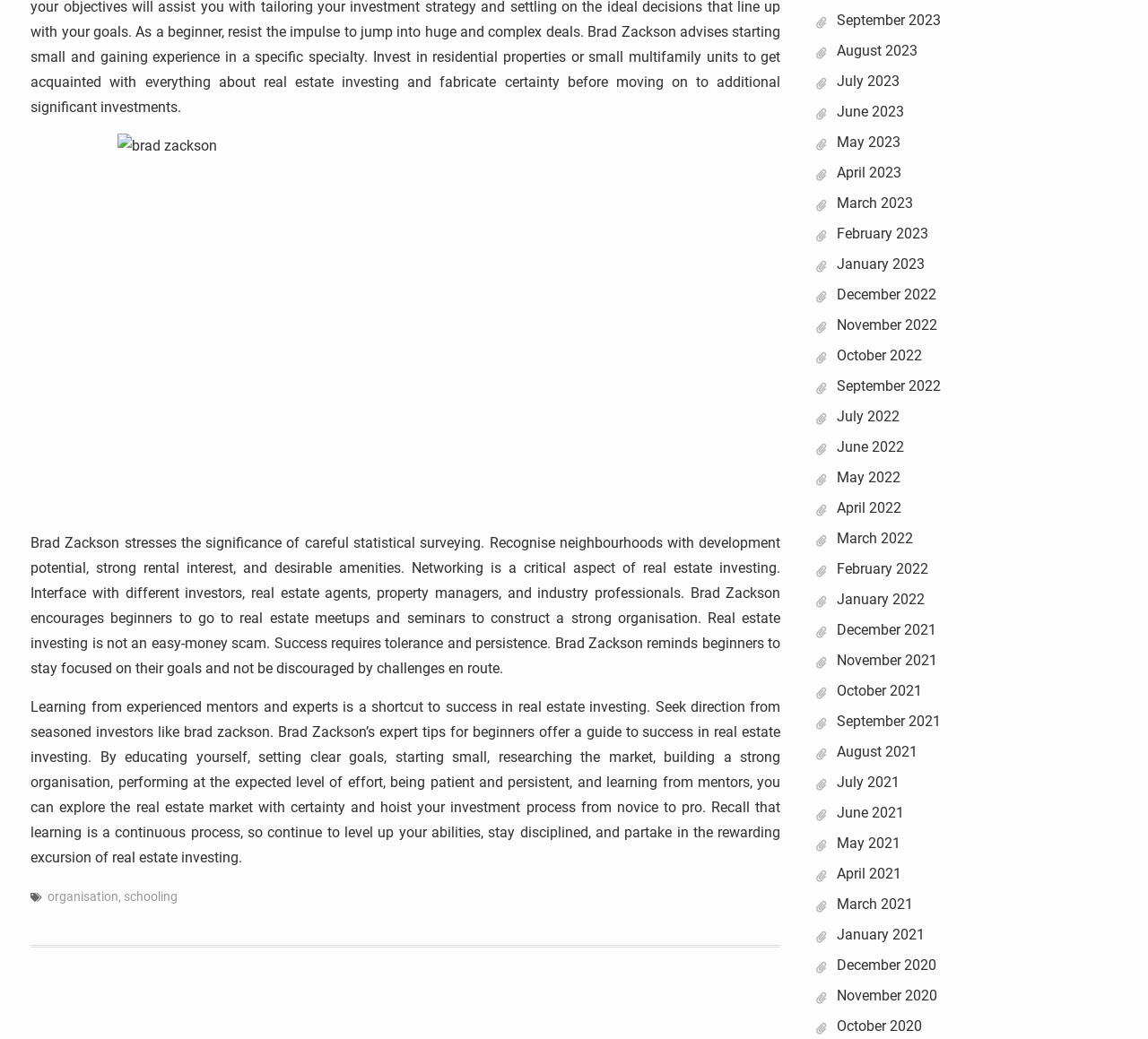Please identify the bounding box coordinates of the element on the webpage that should be clicked to follow this instruction: "Click on the 'organisation' link". The bounding box coordinates should be given as four float numbers between 0 and 1, formatted as [left, top, right, bottom].

[0.042, 0.856, 0.103, 0.869]